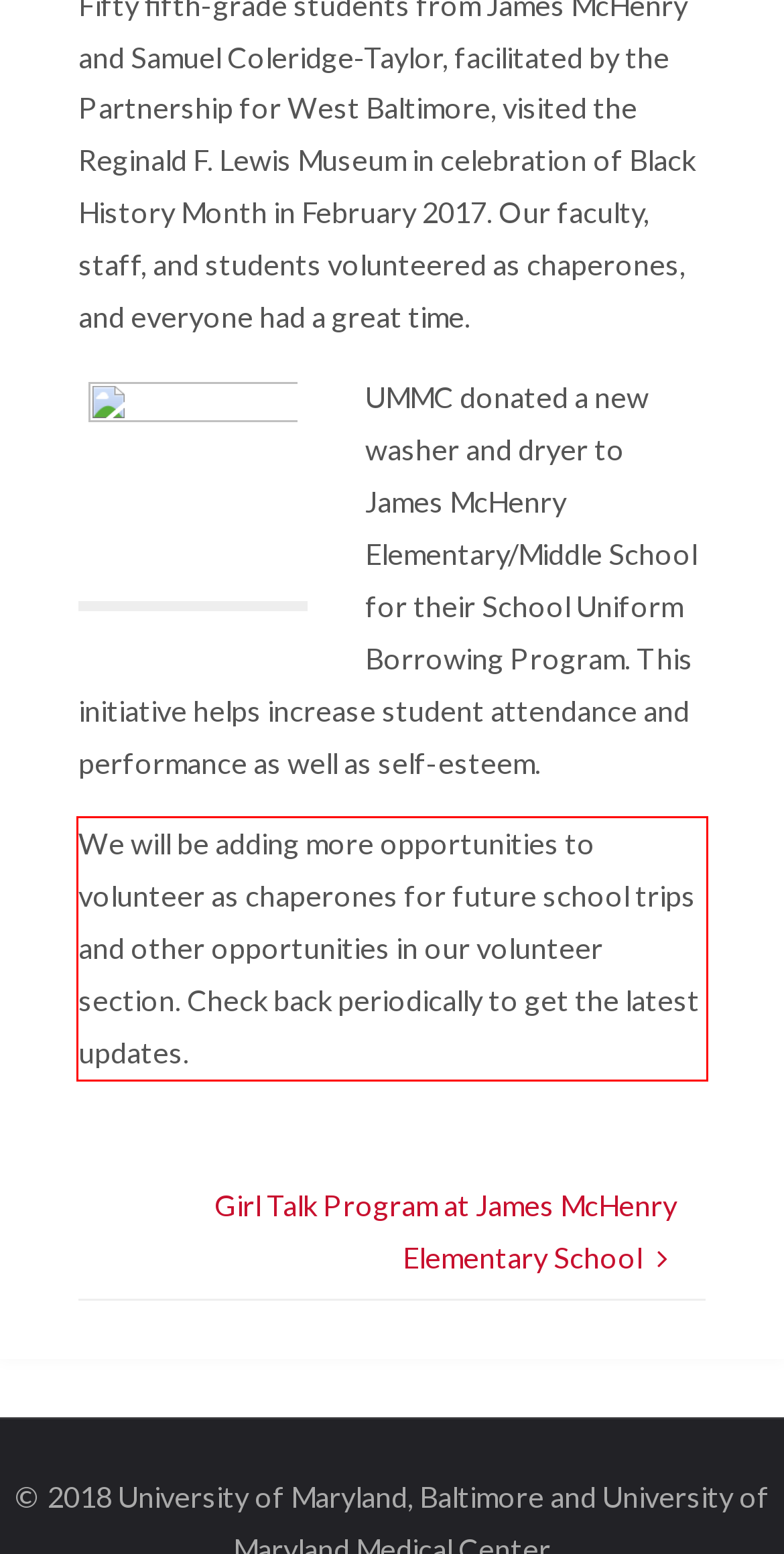From the provided screenshot, extract the text content that is enclosed within the red bounding box.

We will be adding more opportunities to volunteer as chaperones for future school trips and other opportunities in our volunteer section. Check back periodically to get the latest updates.